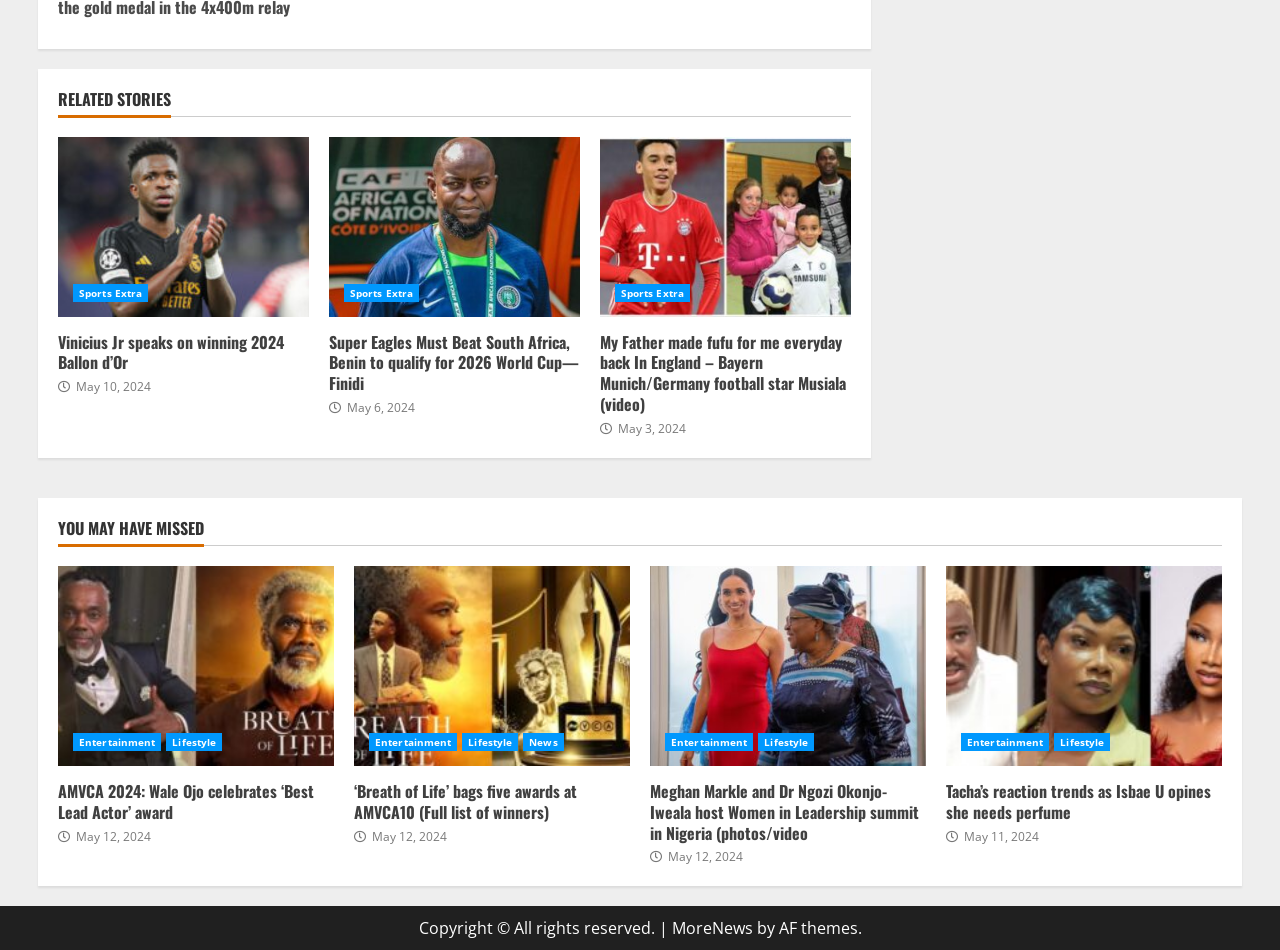Respond to the question below with a single word or phrase:
What is the category of the first news article?

Sports